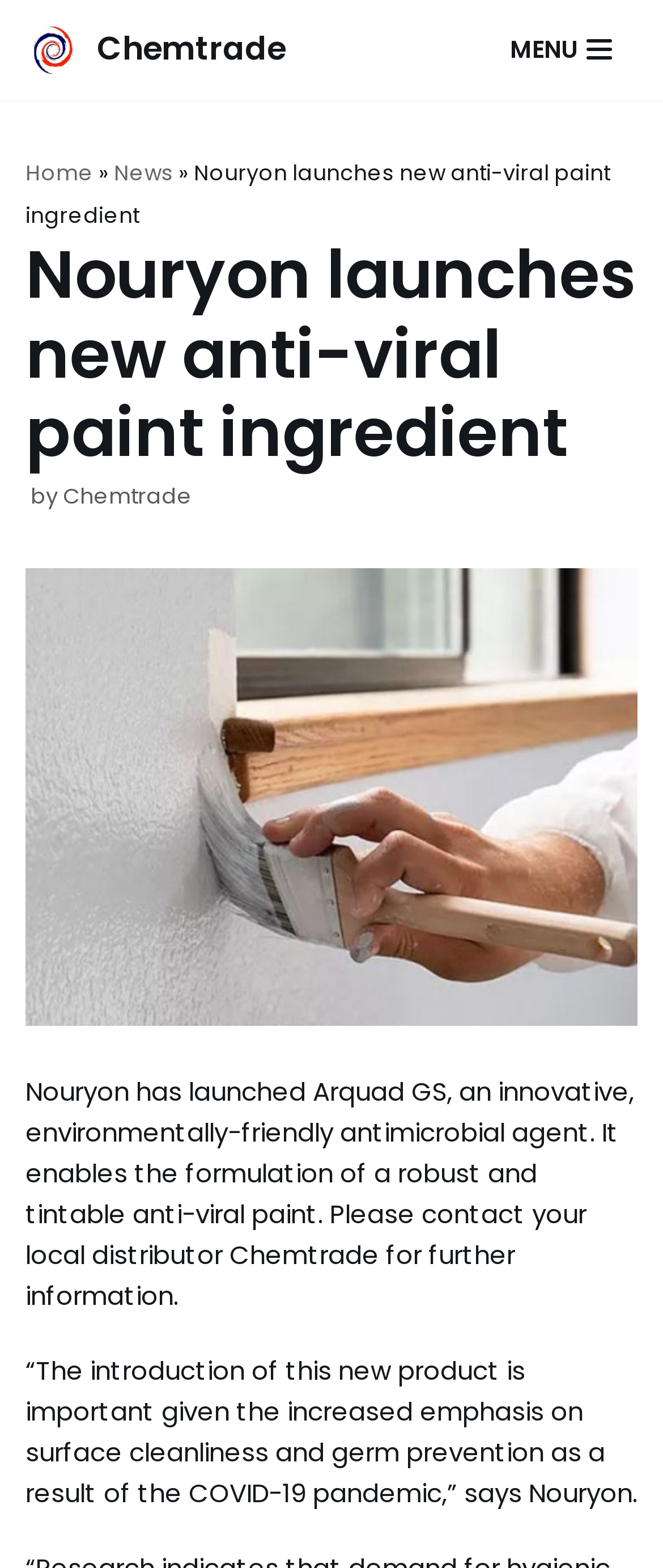What is the name of the innovative antimicrobial agent?
Based on the image, provide a one-word or brief-phrase response.

Arquad GS